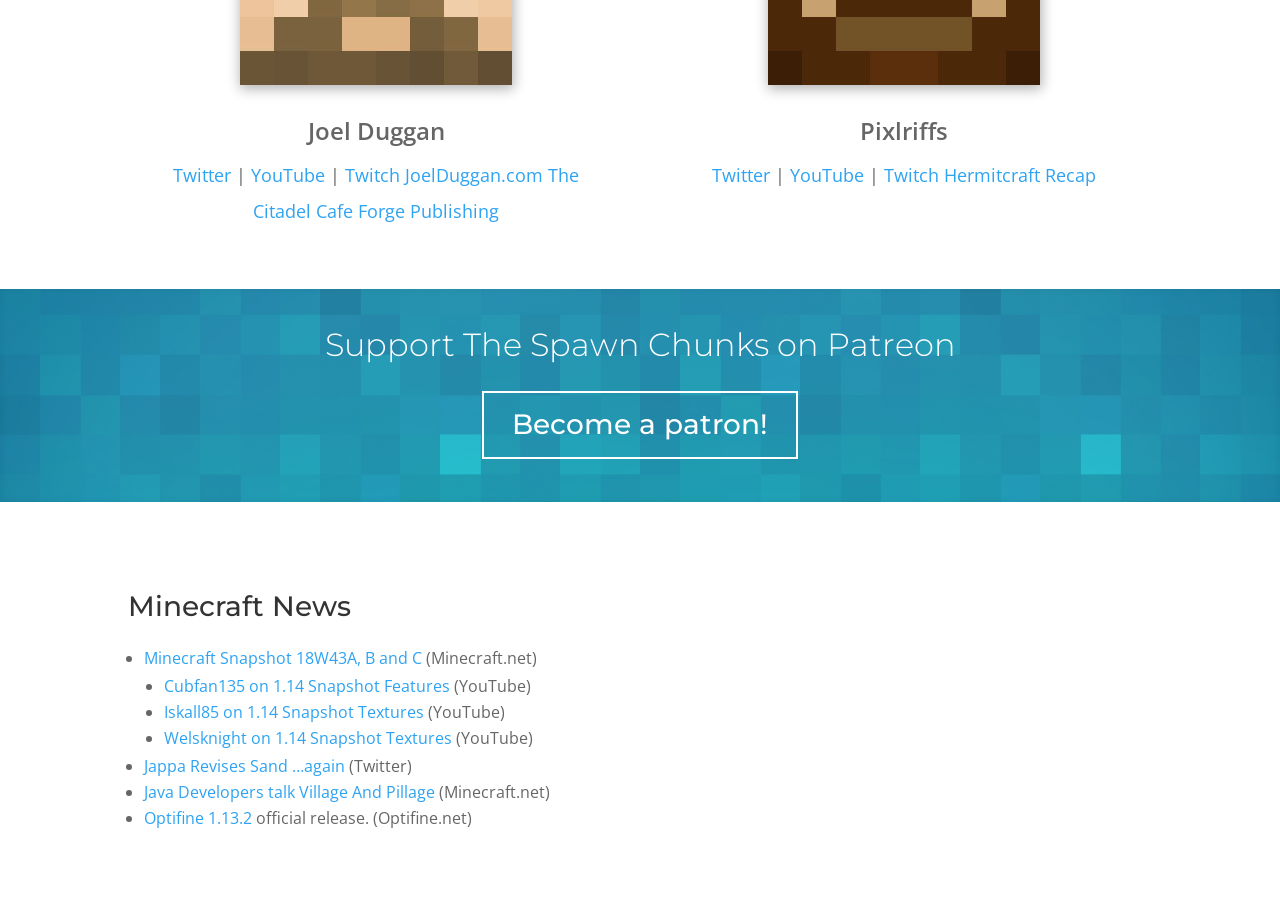Using the description: "Twitch", identify the bounding box of the corresponding UI element in the screenshot.

[0.27, 0.177, 0.313, 0.204]